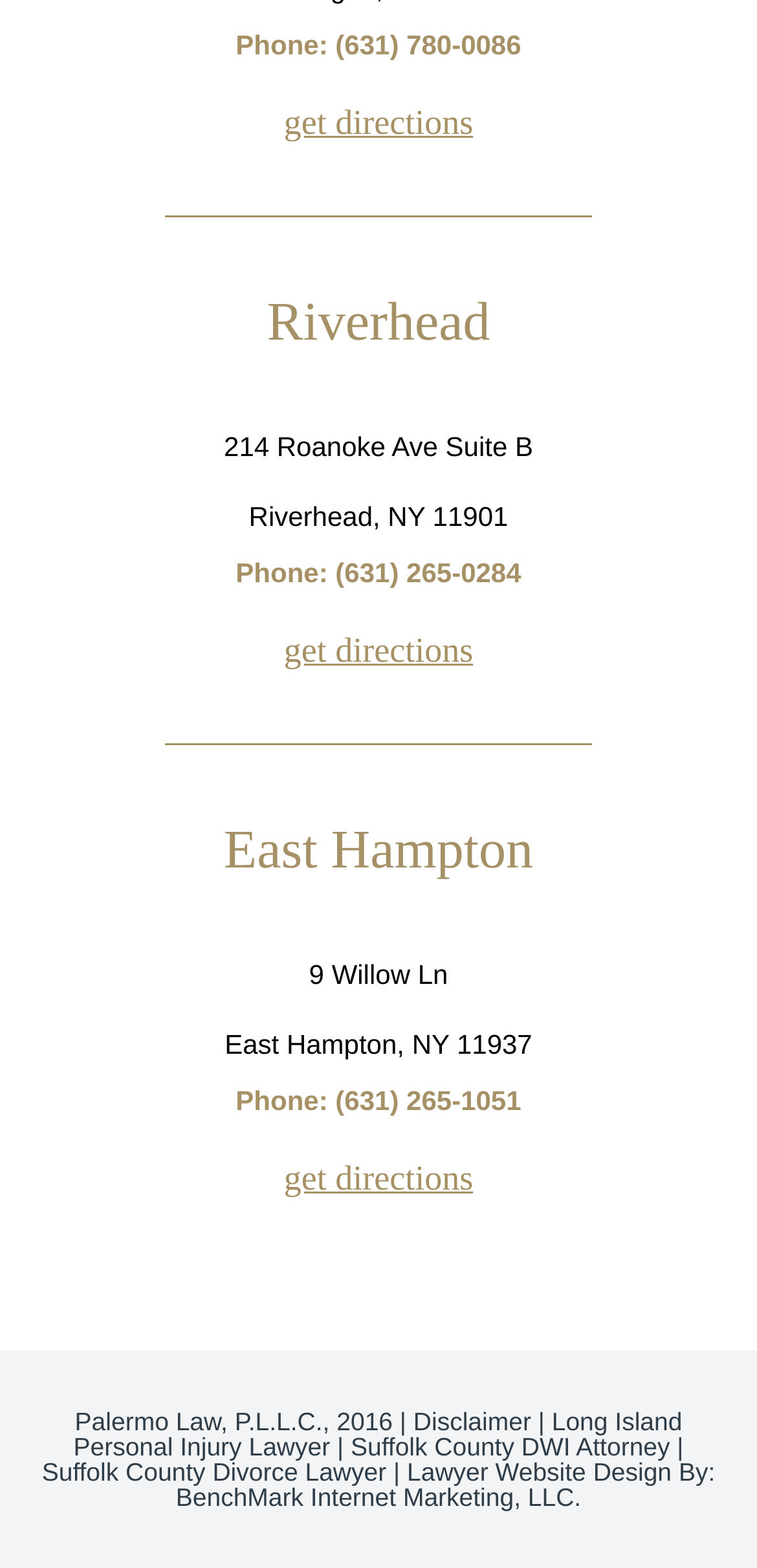Predict the bounding box of the UI element that fits this description: "get directions".

[0.375, 0.065, 0.625, 0.09]